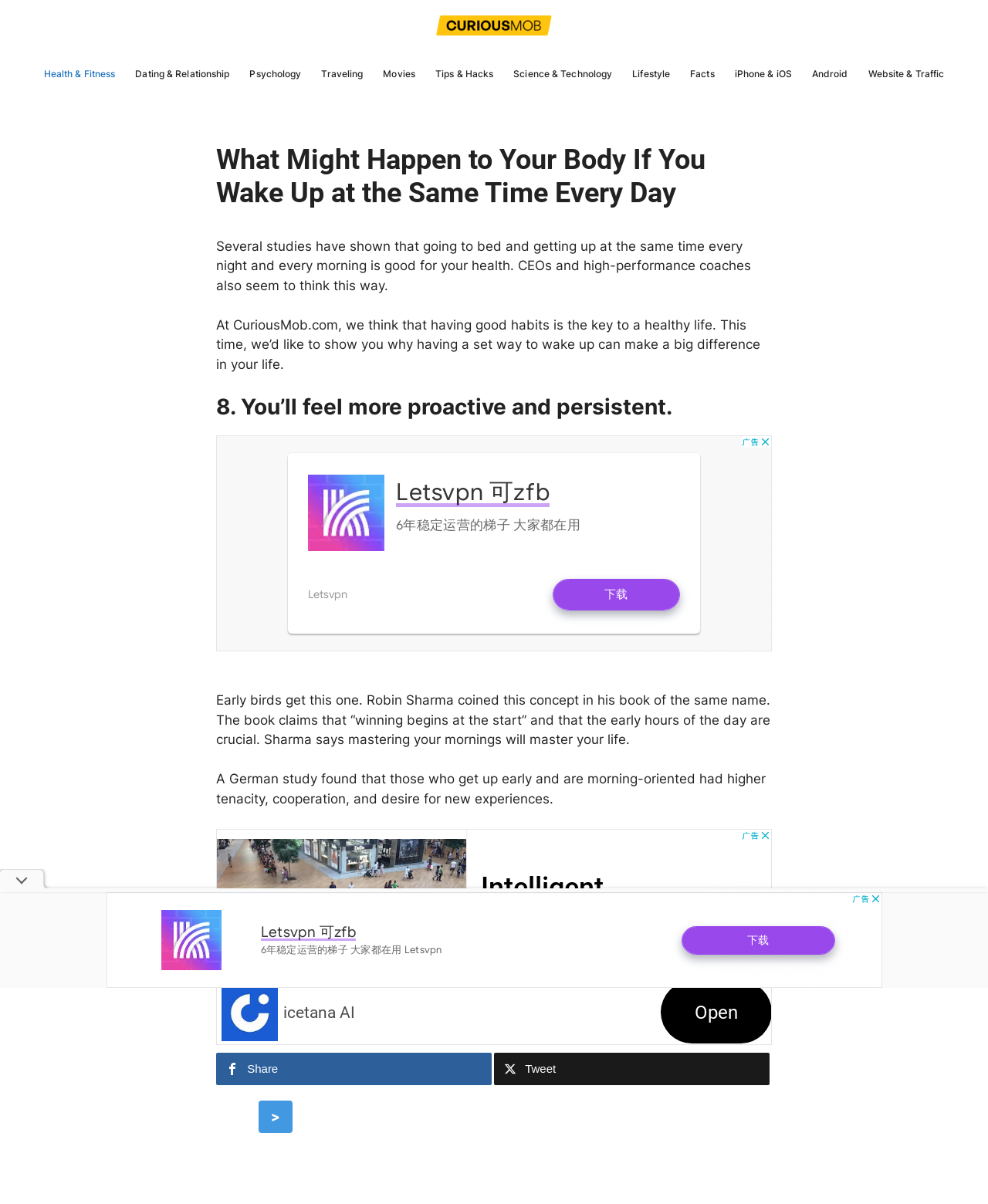Locate the bounding box coordinates of the element's region that should be clicked to carry out the following instruction: "Click on the 'Share' button". The coordinates need to be four float numbers between 0 and 1, i.e., [left, top, right, bottom].

[0.219, 0.874, 0.498, 0.901]